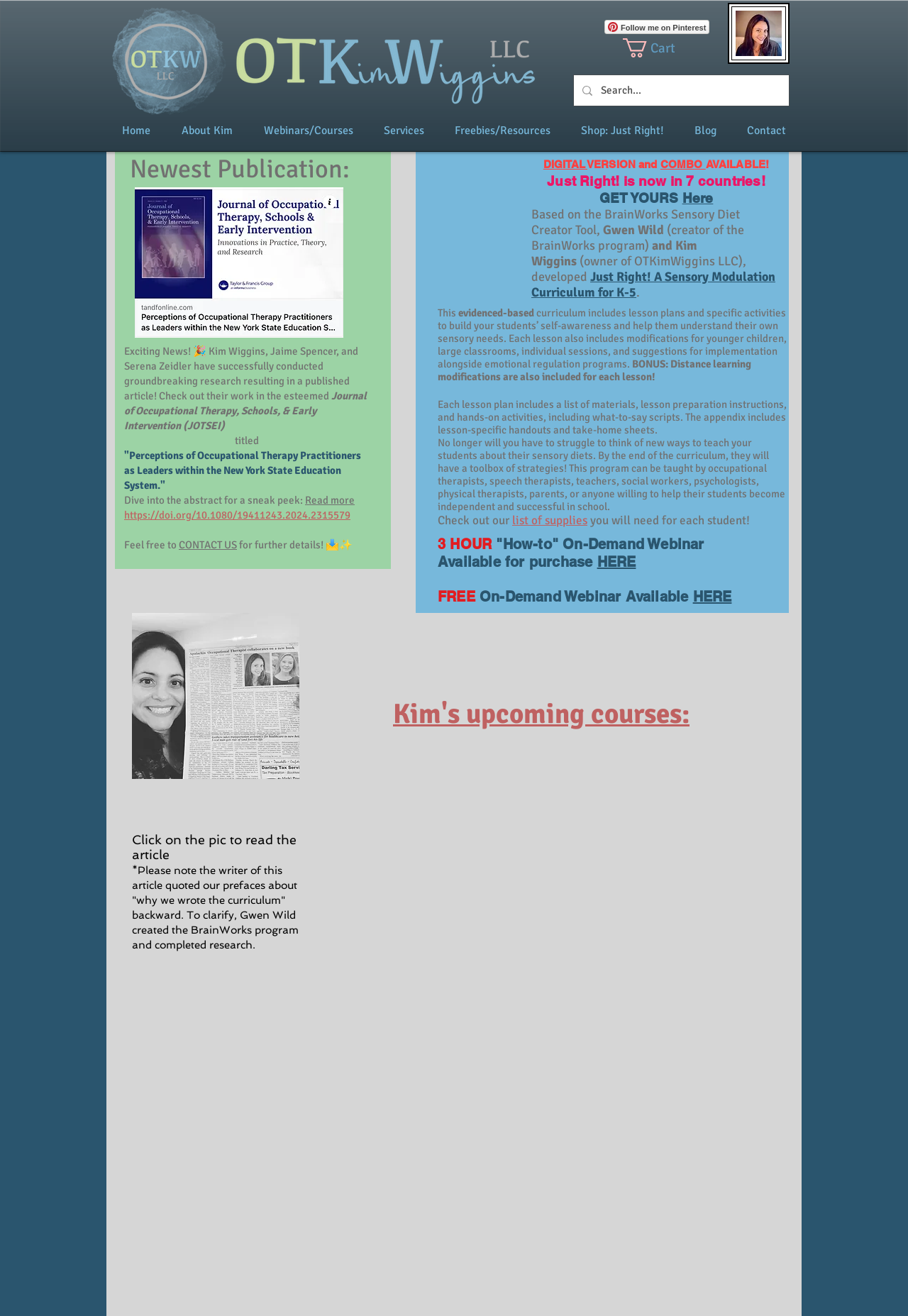Find the bounding box coordinates of the area that needs to be clicked in order to achieve the following instruction: "Search for something". The coordinates should be specified as four float numbers between 0 and 1, i.e., [left, top, right, bottom].

[0.662, 0.057, 0.836, 0.08]